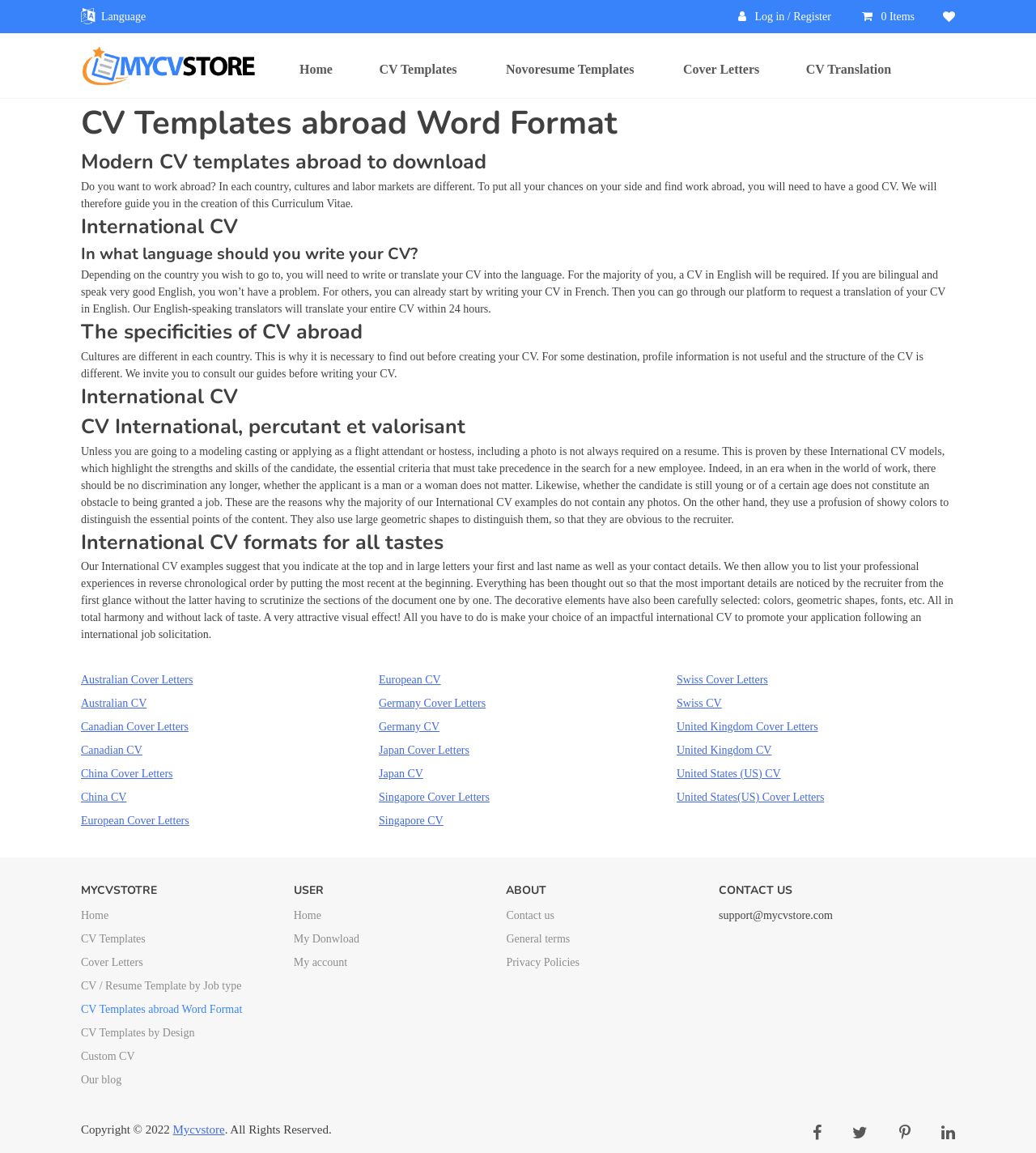What is the role of photos in international CVs?
Please give a detailed and elaborate answer to the question.

According to the webpage content, including a photo in an international CV is not always required. This is mentioned in the section 'International CV formats for all tastes' which suggests that photos are not essential in international CVs, unlike in some specific industries such as modeling or flight attendants.